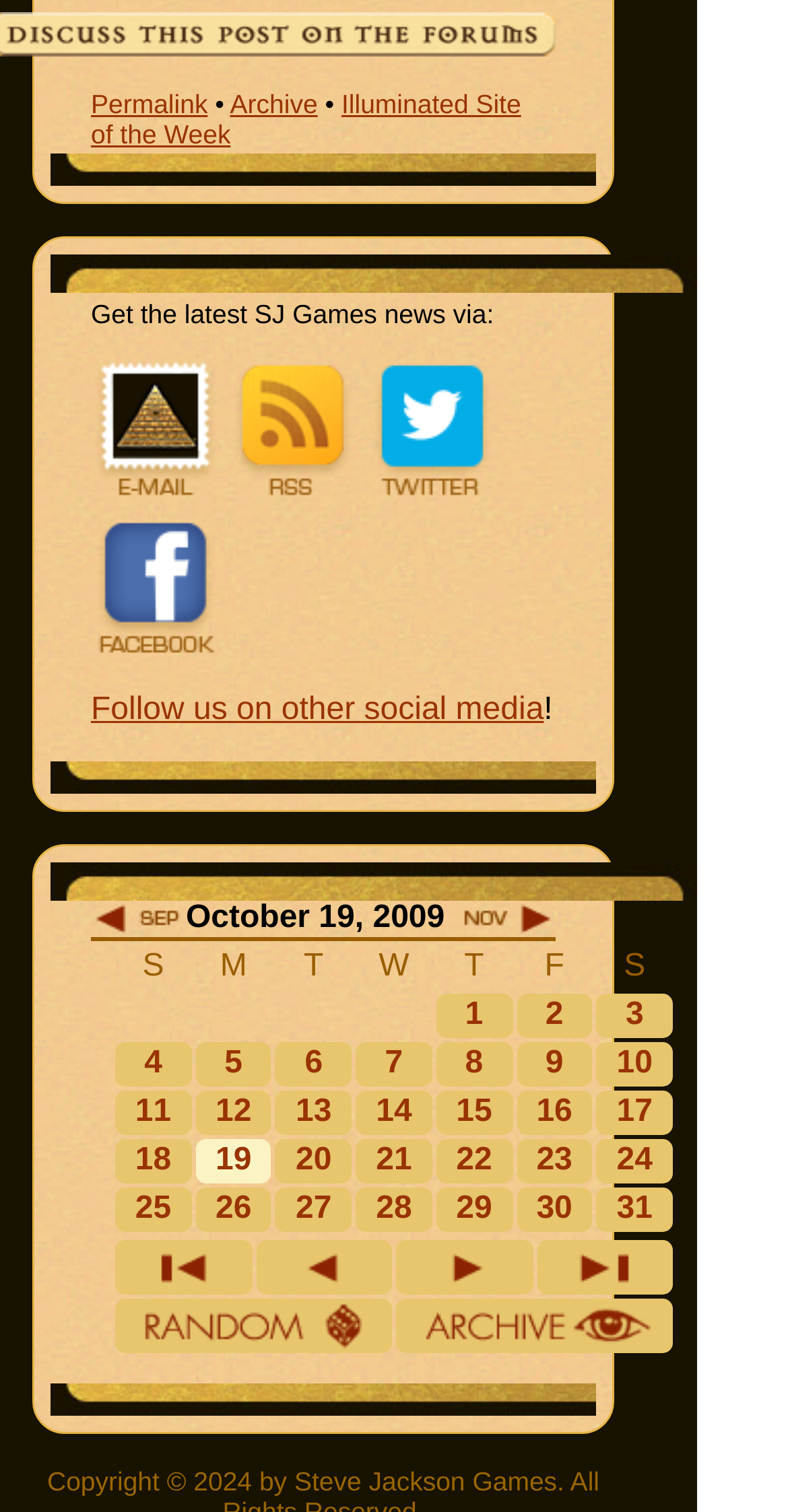Find the bounding box coordinates of the area to click in order to follow the instruction: "View the archive".

[0.292, 0.059, 0.403, 0.079]